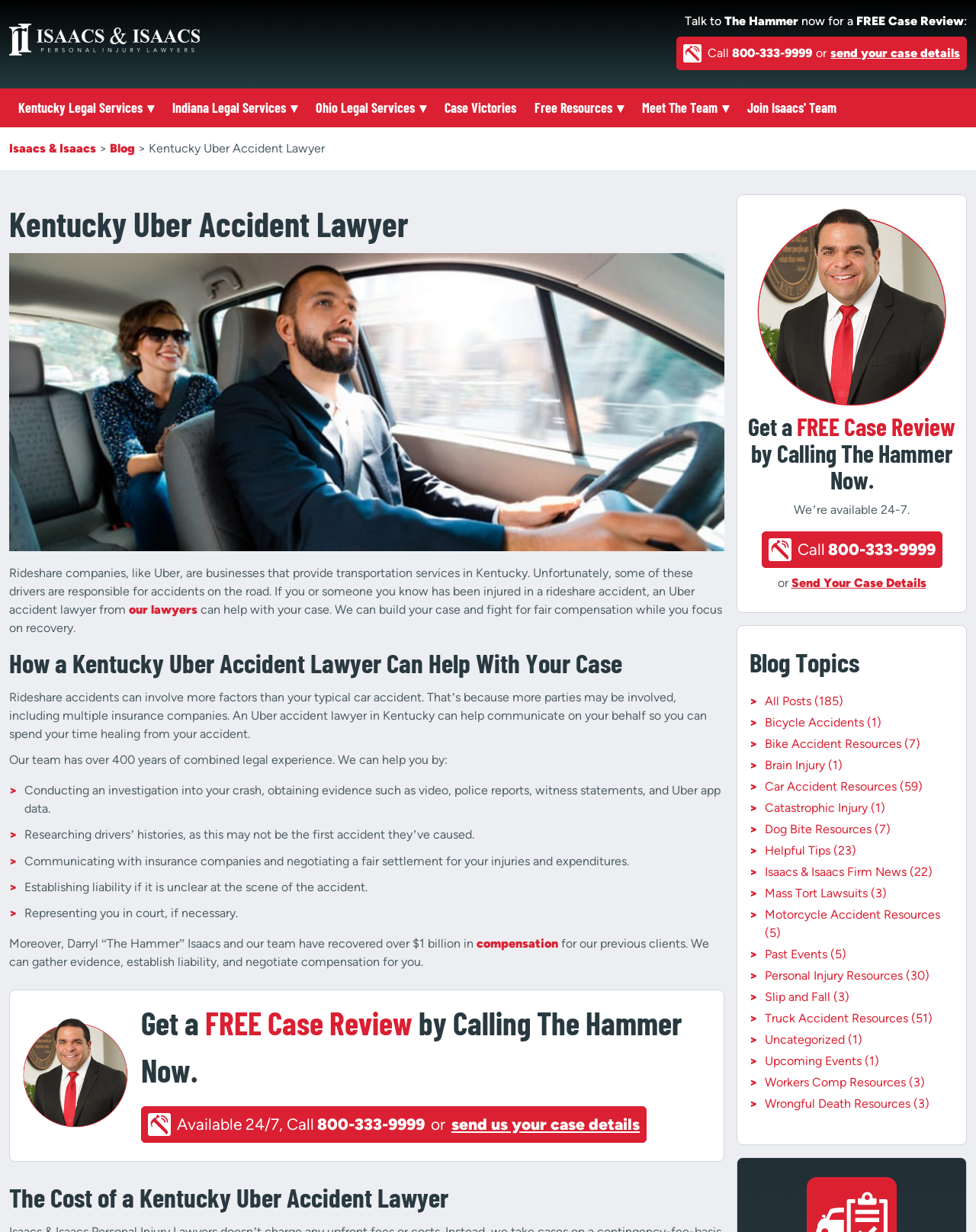Please identify the bounding box coordinates of the element that needs to be clicked to perform the following instruction: "Learn more about Kentucky Uber accident lawyers".

[0.152, 0.114, 0.333, 0.126]